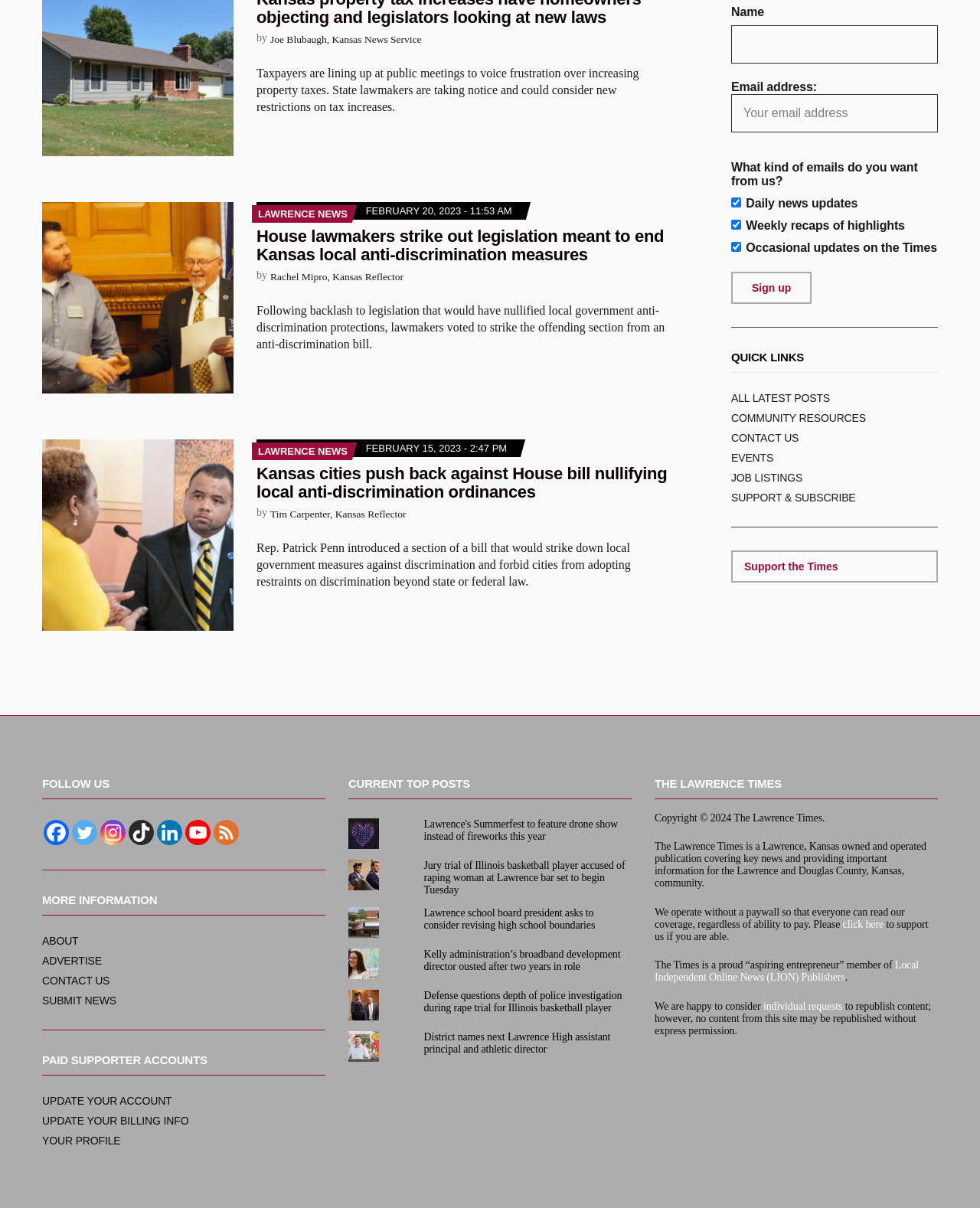Please locate the bounding box coordinates of the region I need to click to follow this instruction: "View quick links".

[0.746, 0.324, 0.957, 0.417]